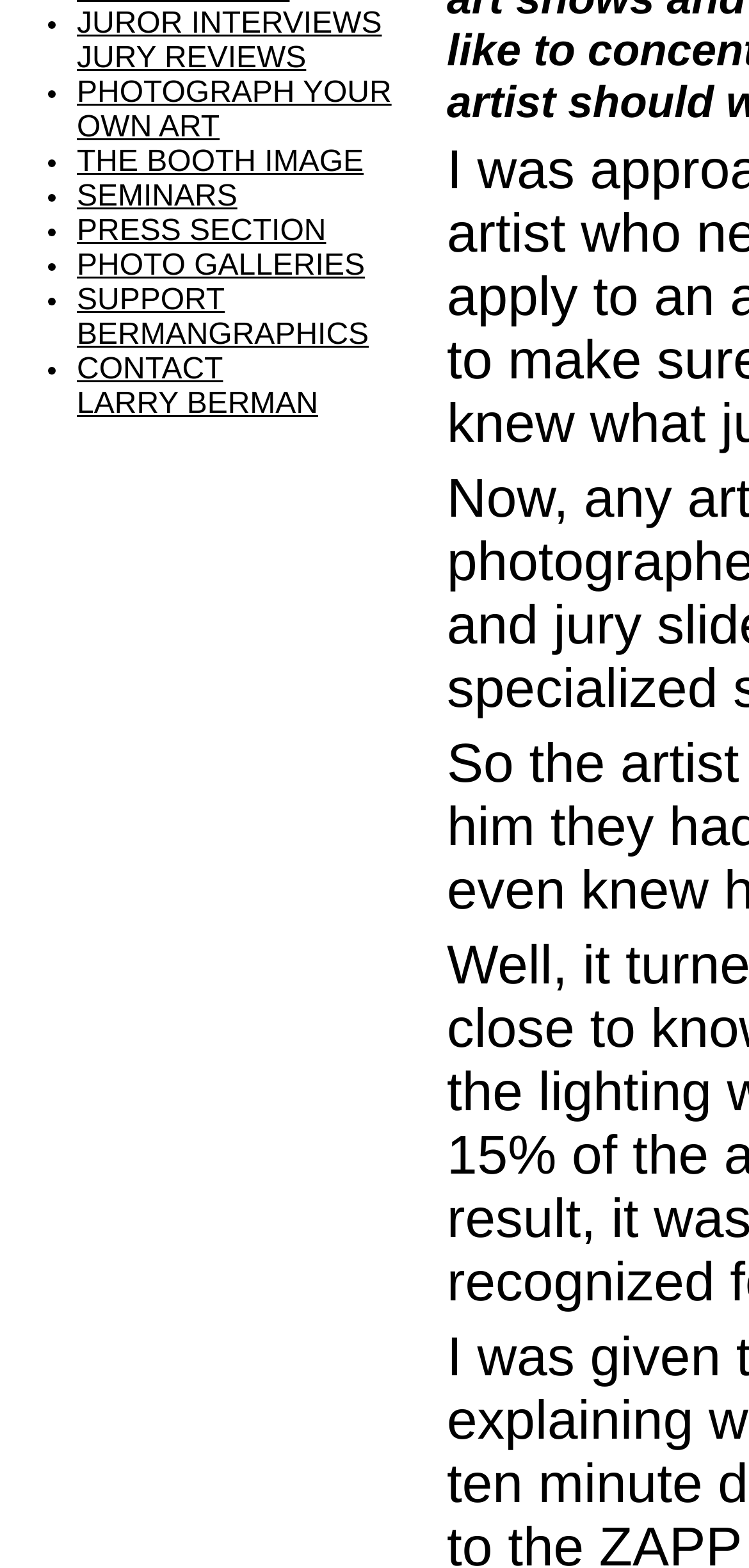Given the following UI element description: "CONTACT LARRY BERMAN", find the bounding box coordinates in the webpage screenshot.

[0.103, 0.22, 0.826, 0.251]